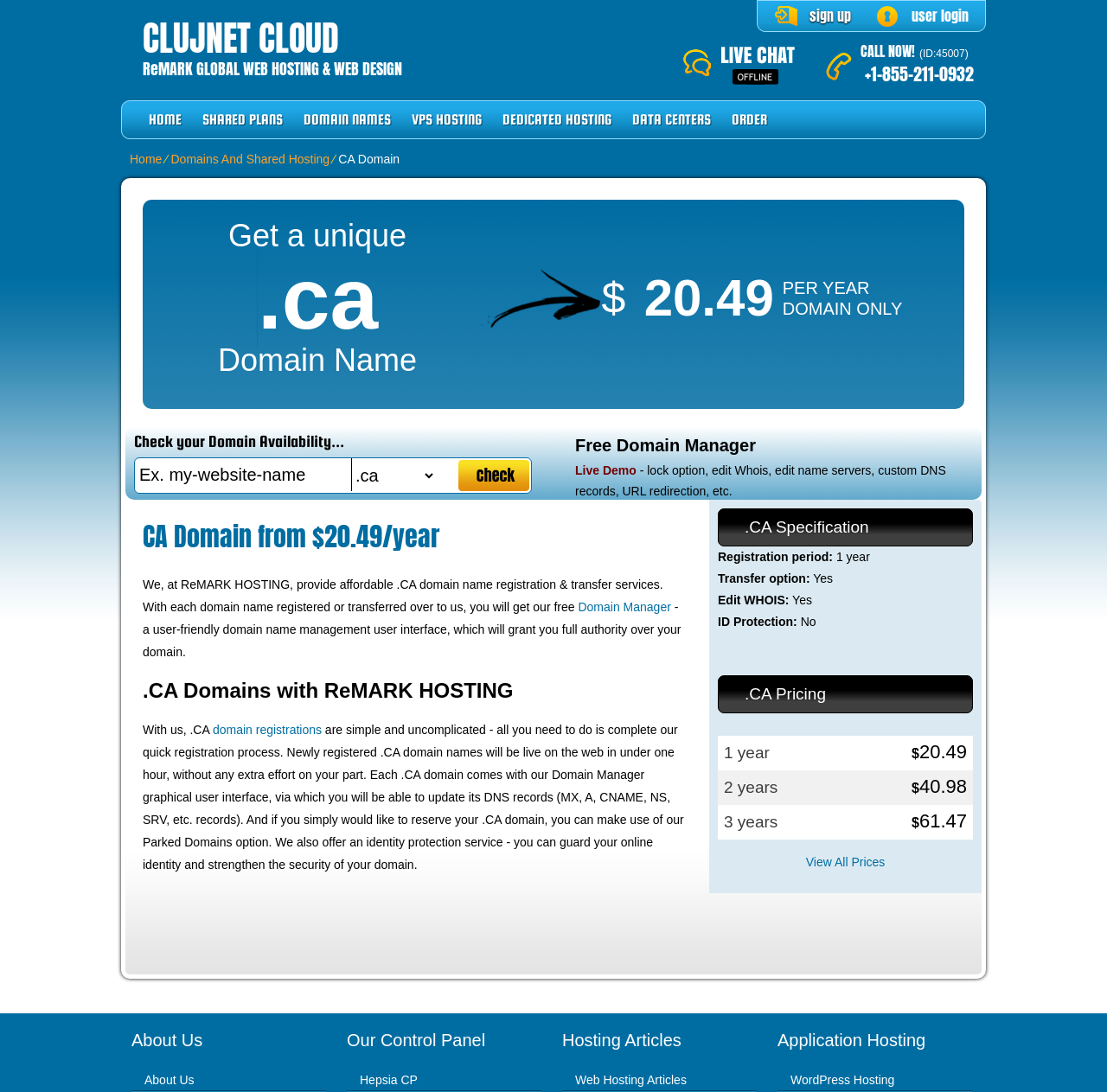Refer to the screenshot and give an in-depth answer to this question: What is the company name?

The company name can be found in the heading 'ReMARK GLOBAL WEB HOSTING & WEB DESIGN' at the top of the webpage.